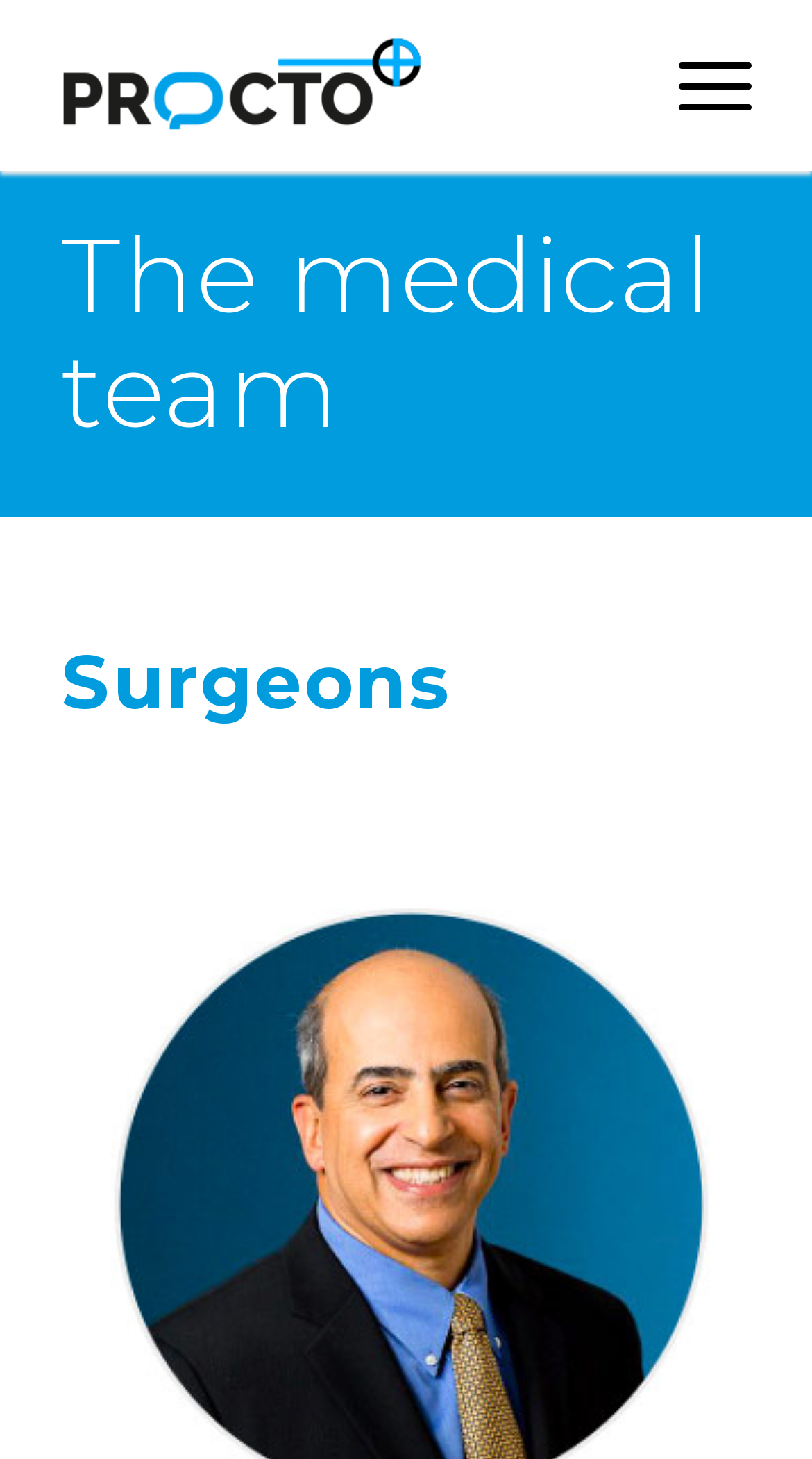Answer the question below in one word or phrase:
How many main sections are there on the webpage?

2